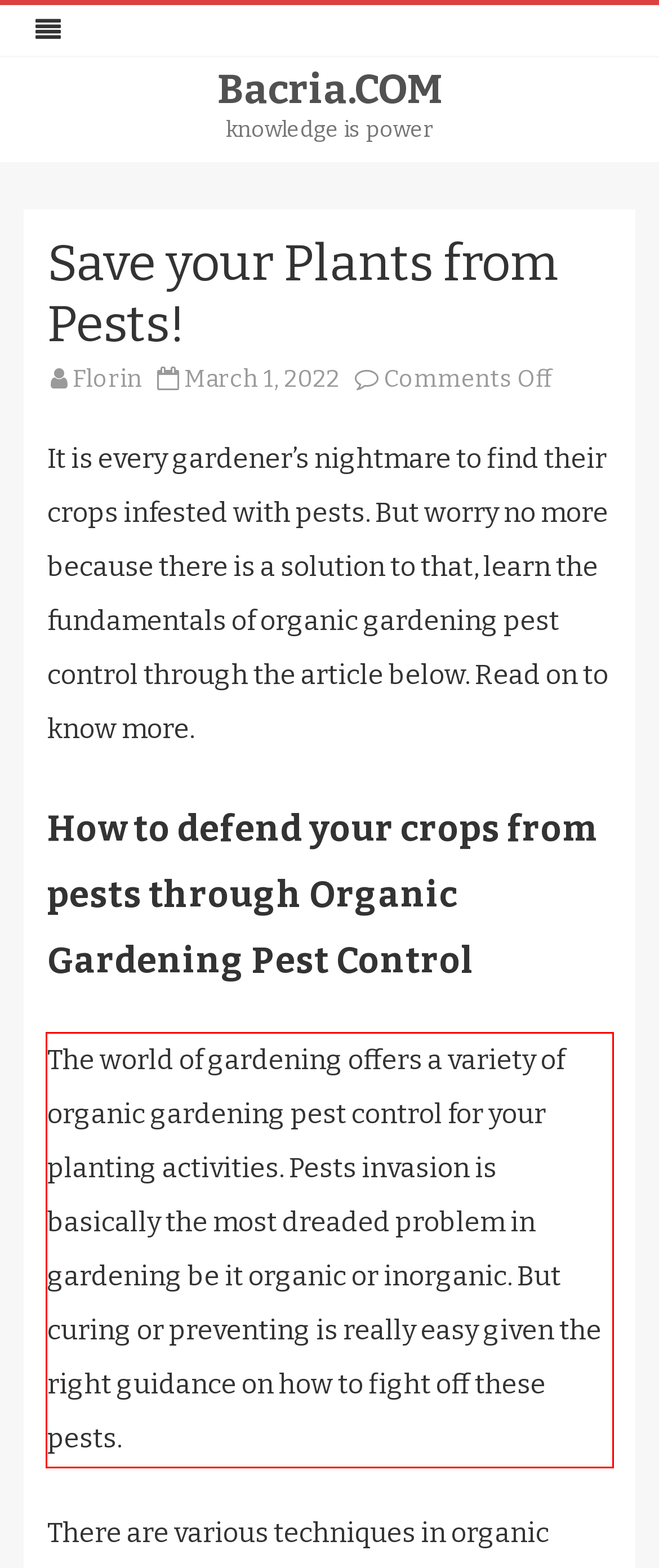You have a screenshot of a webpage where a UI element is enclosed in a red rectangle. Perform OCR to capture the text inside this red rectangle.

The world of gardening offers a variety of organic gardening pest control for your planting activities. Pests invasion is basically the most dreaded problem in gardening be it organic or inorganic. But curing or preventing is really easy given the right guidance on how to fight off these pests.